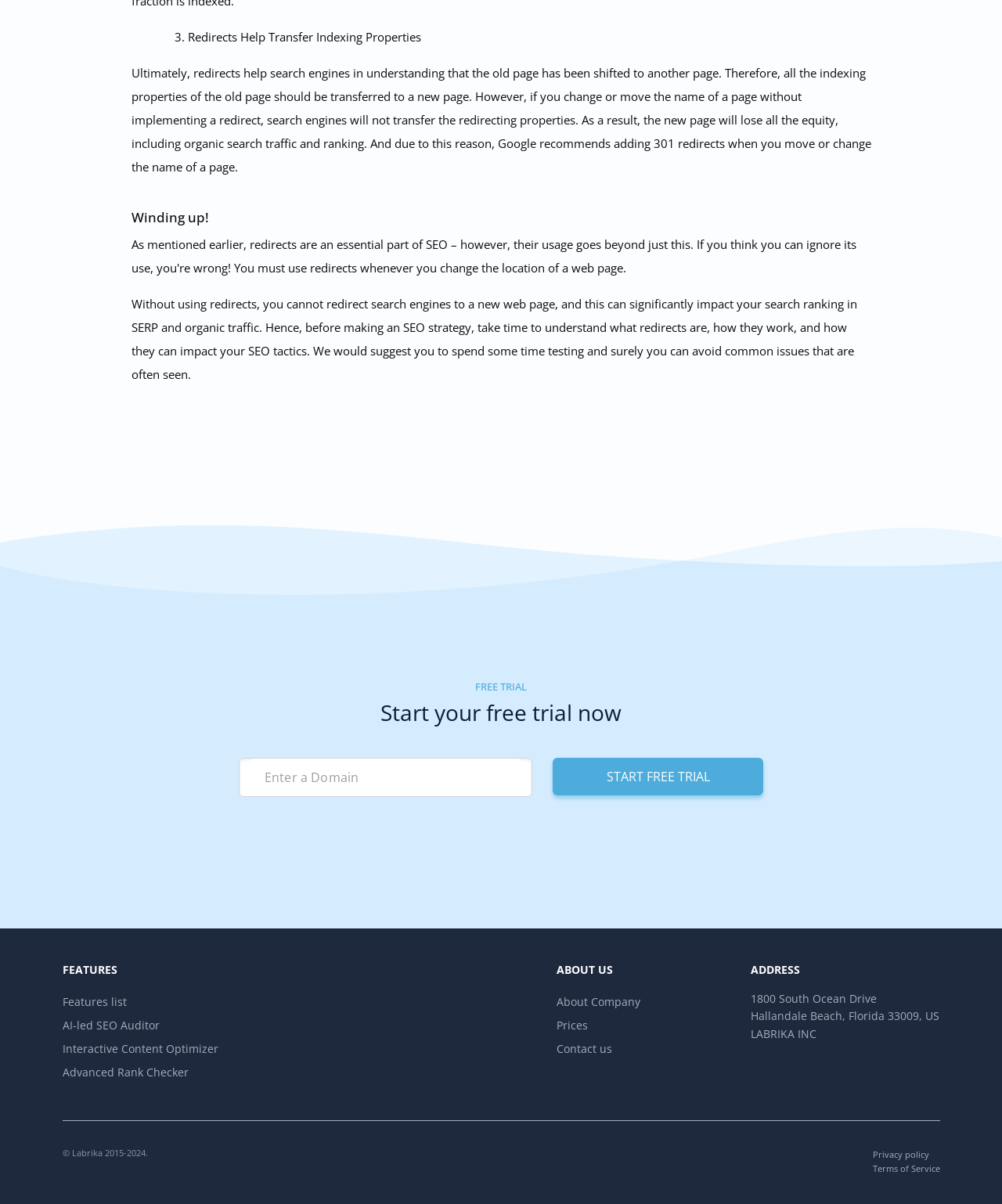Respond to the following query with just one word or a short phrase: 
What can be started with the 'Start free trial' button?

Free trial